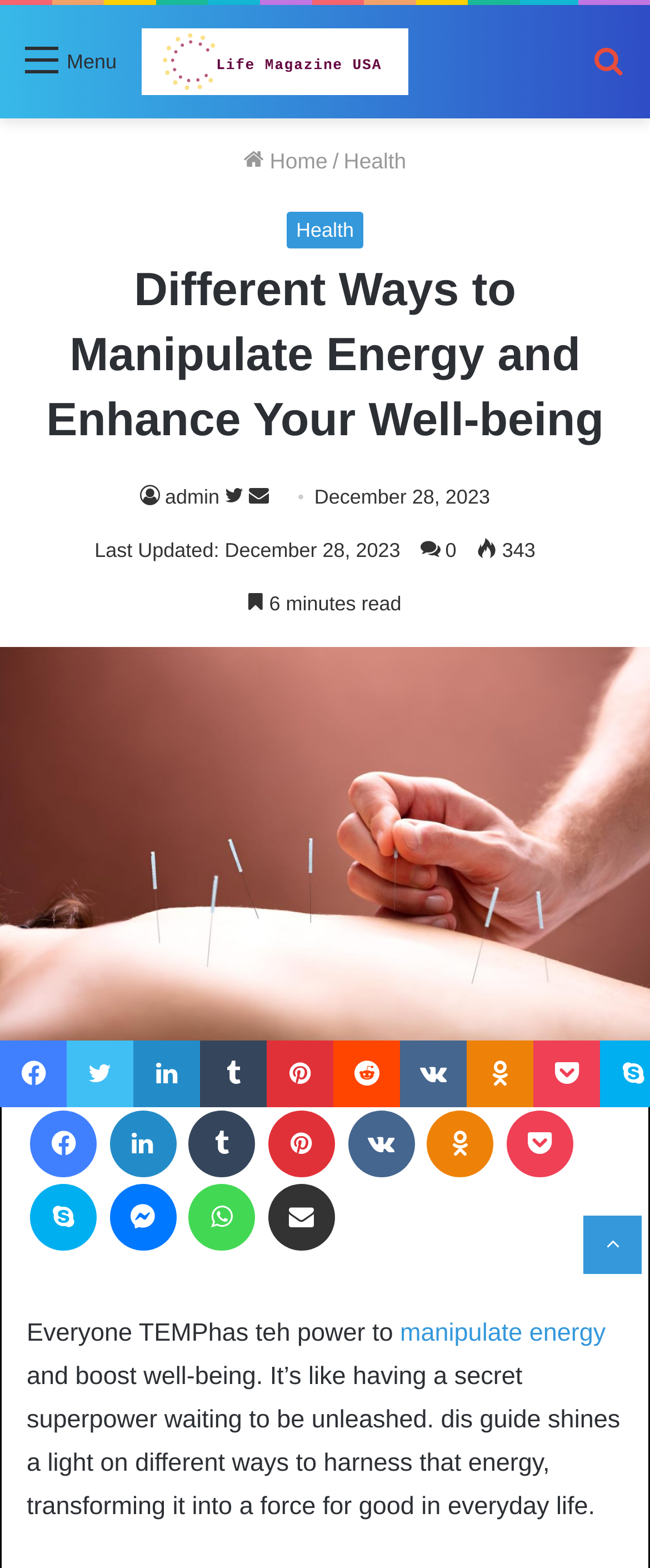Identify the bounding box coordinates for the element you need to click to achieve the following task: "Click on the 'Menu' link". The coordinates must be four float values ranging from 0 to 1, formatted as [left, top, right, bottom].

[0.038, 0.023, 0.18, 0.071]